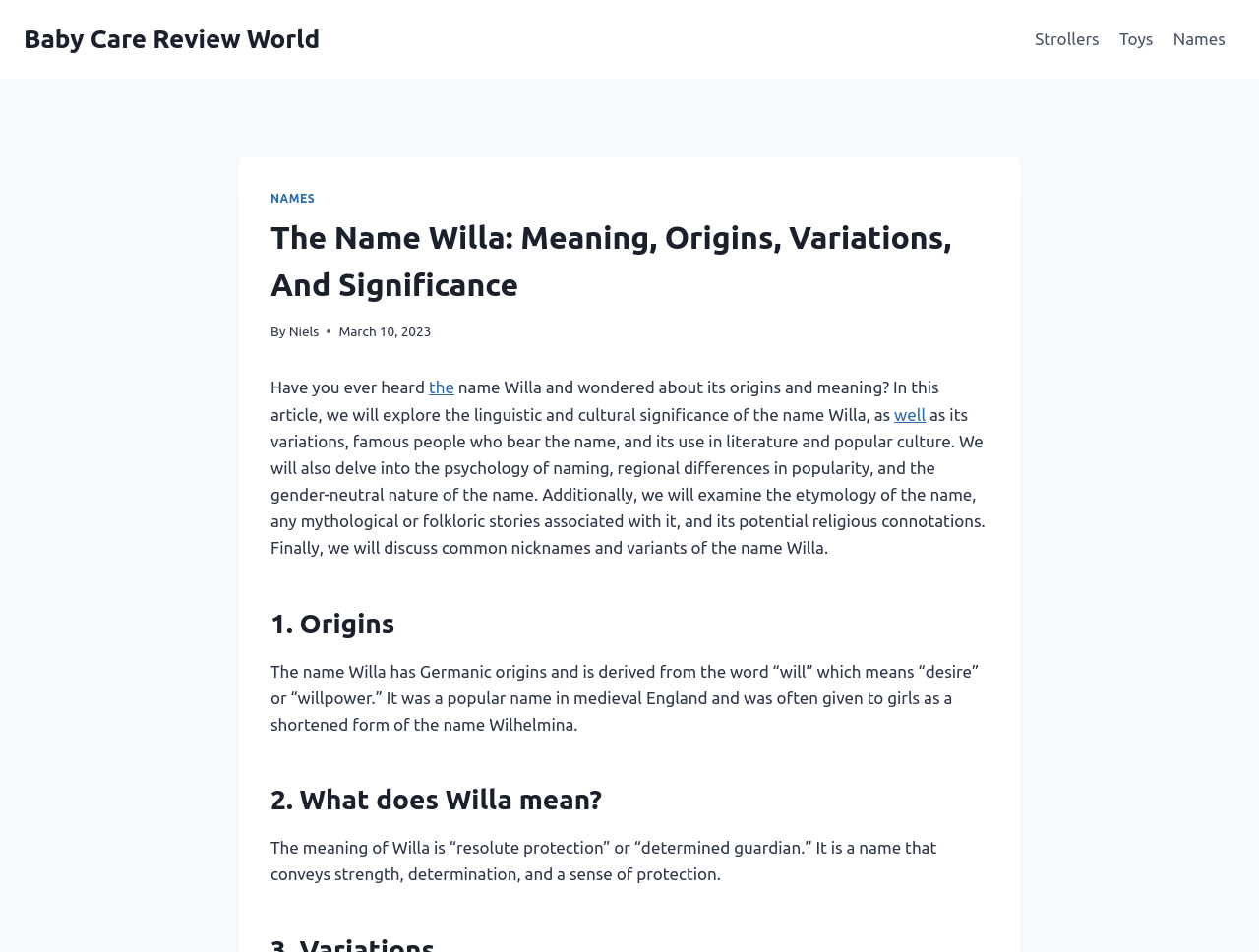Determine the bounding box coordinates for the region that must be clicked to execute the following instruction: "Visit the 'Strollers' page".

[0.814, 0.017, 0.881, 0.066]